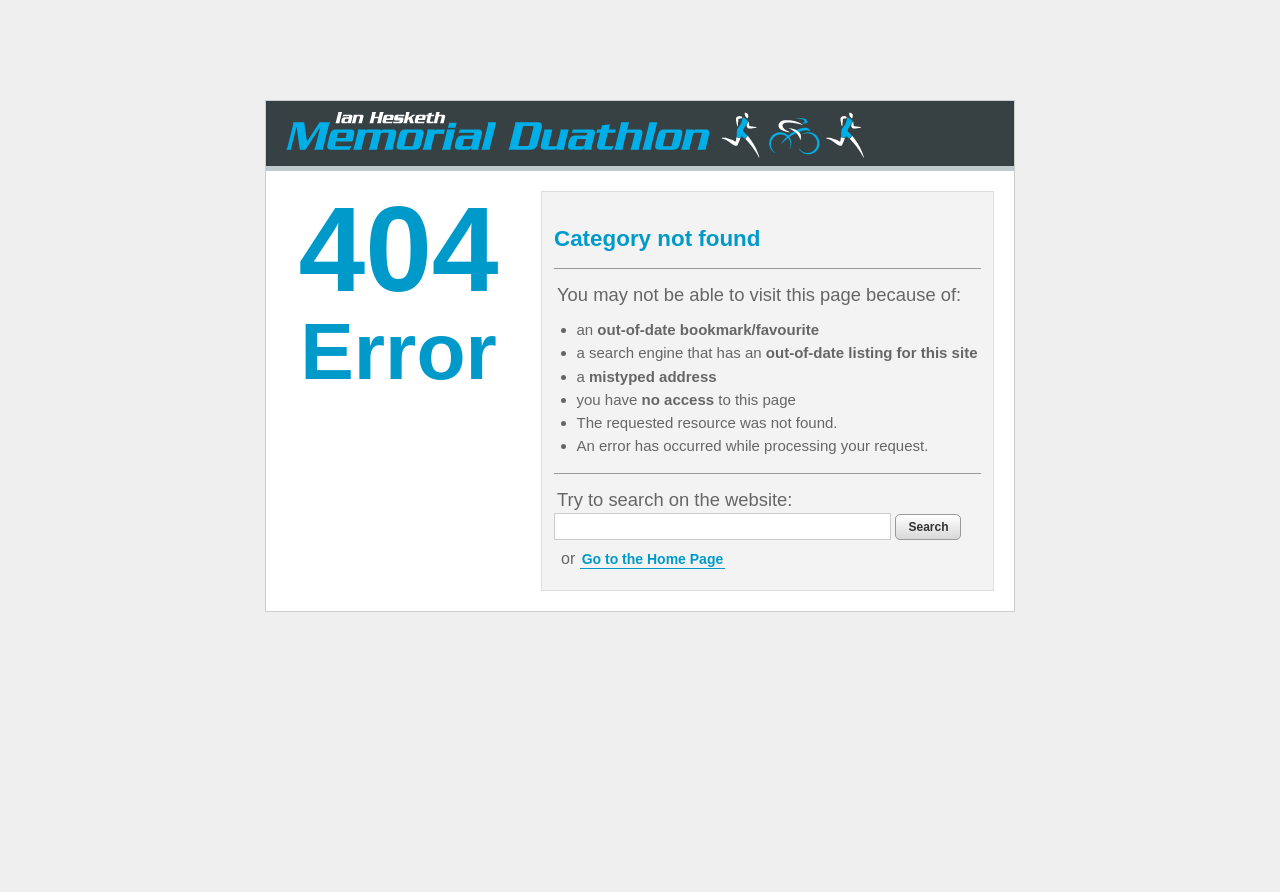Provide the bounding box coordinates of the HTML element this sentence describes: "value="Search"". The bounding box coordinates consist of four float numbers between 0 and 1, i.e., [left, top, right, bottom].

[0.7, 0.576, 0.751, 0.606]